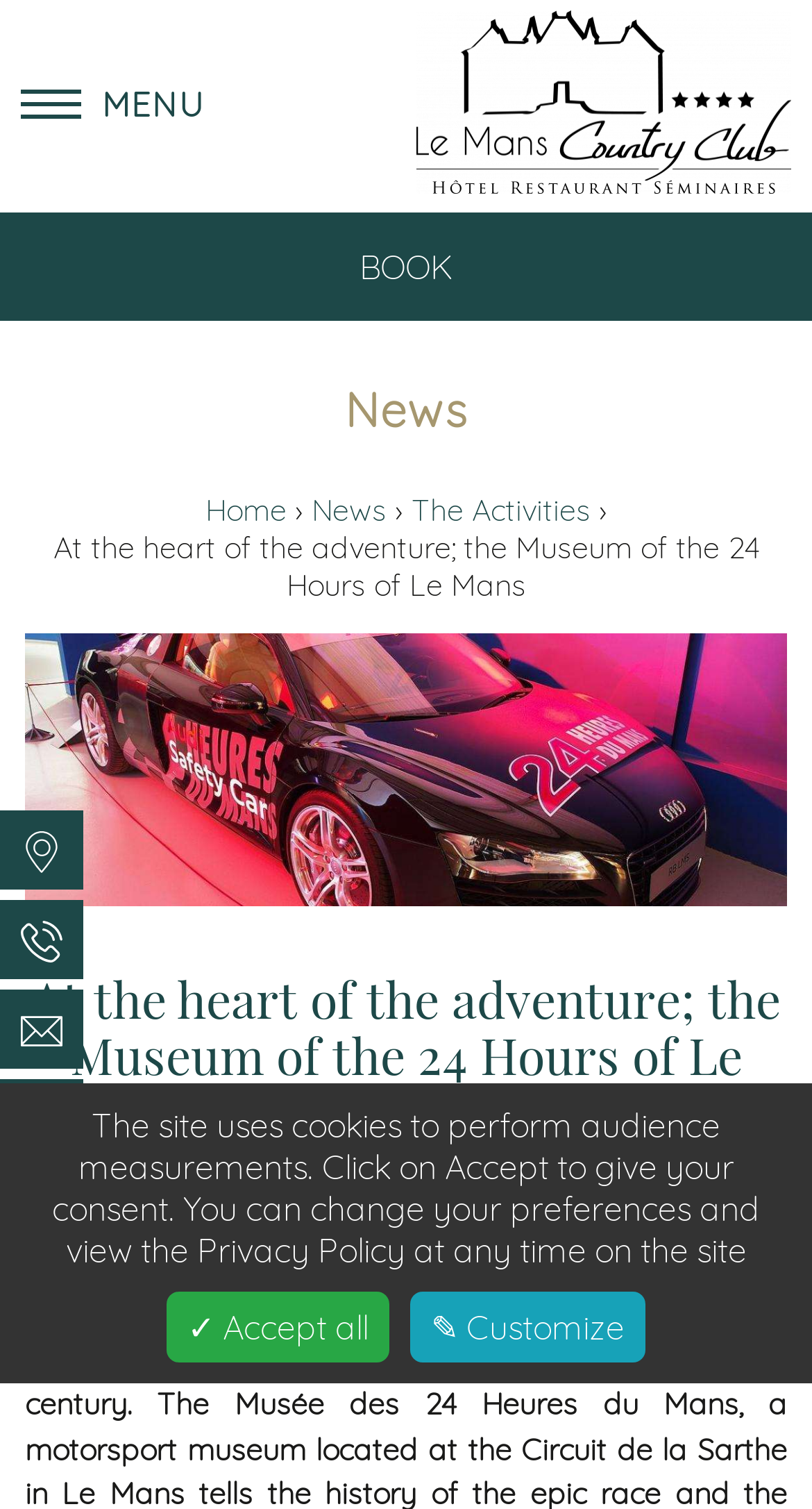Can you find the bounding box coordinates of the area I should click to execute the following instruction: "Explore the Activities"?

[0.506, 0.325, 0.737, 0.352]